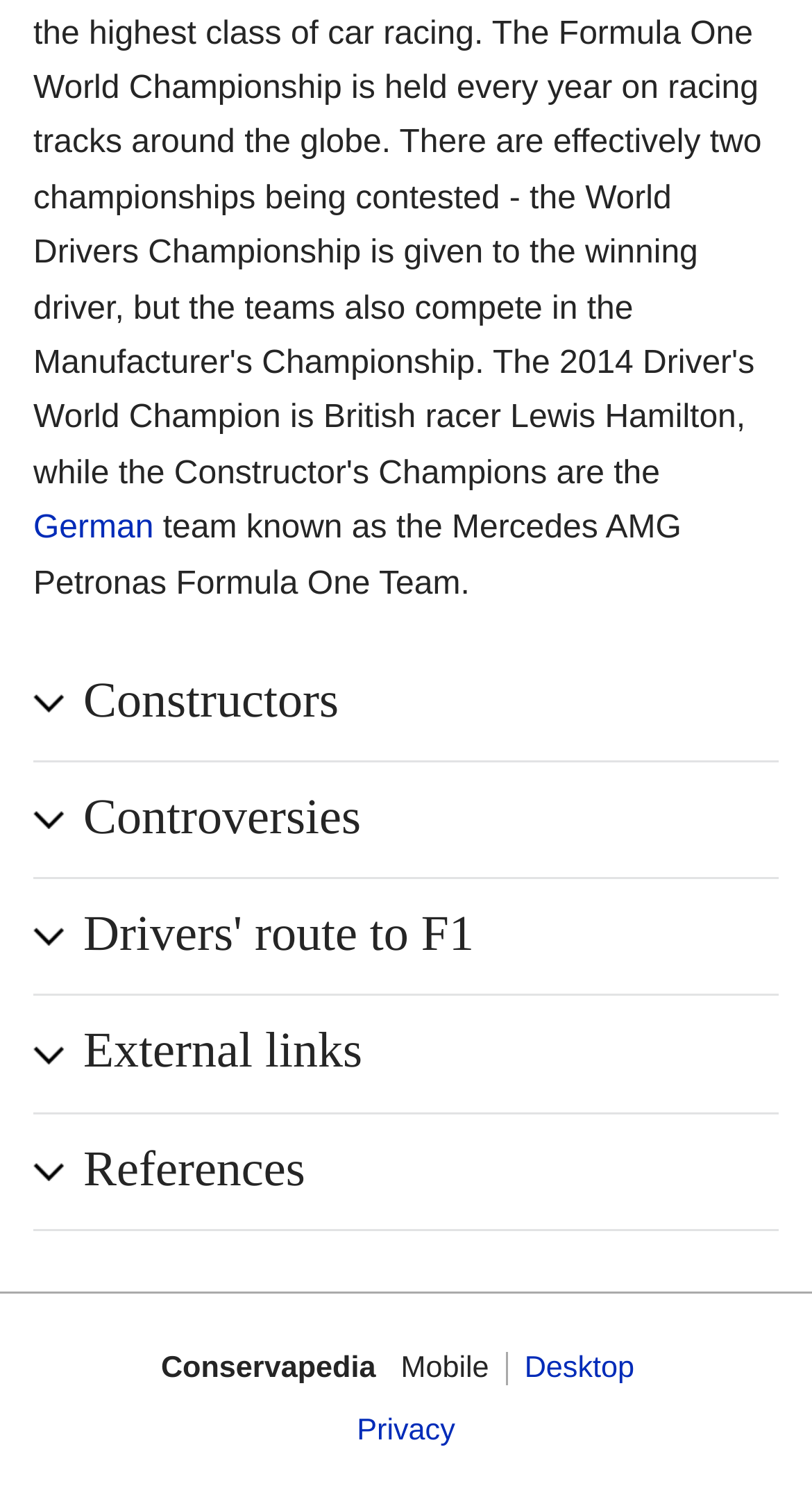Please respond in a single word or phrase: 
What is the last item in the menu?

References